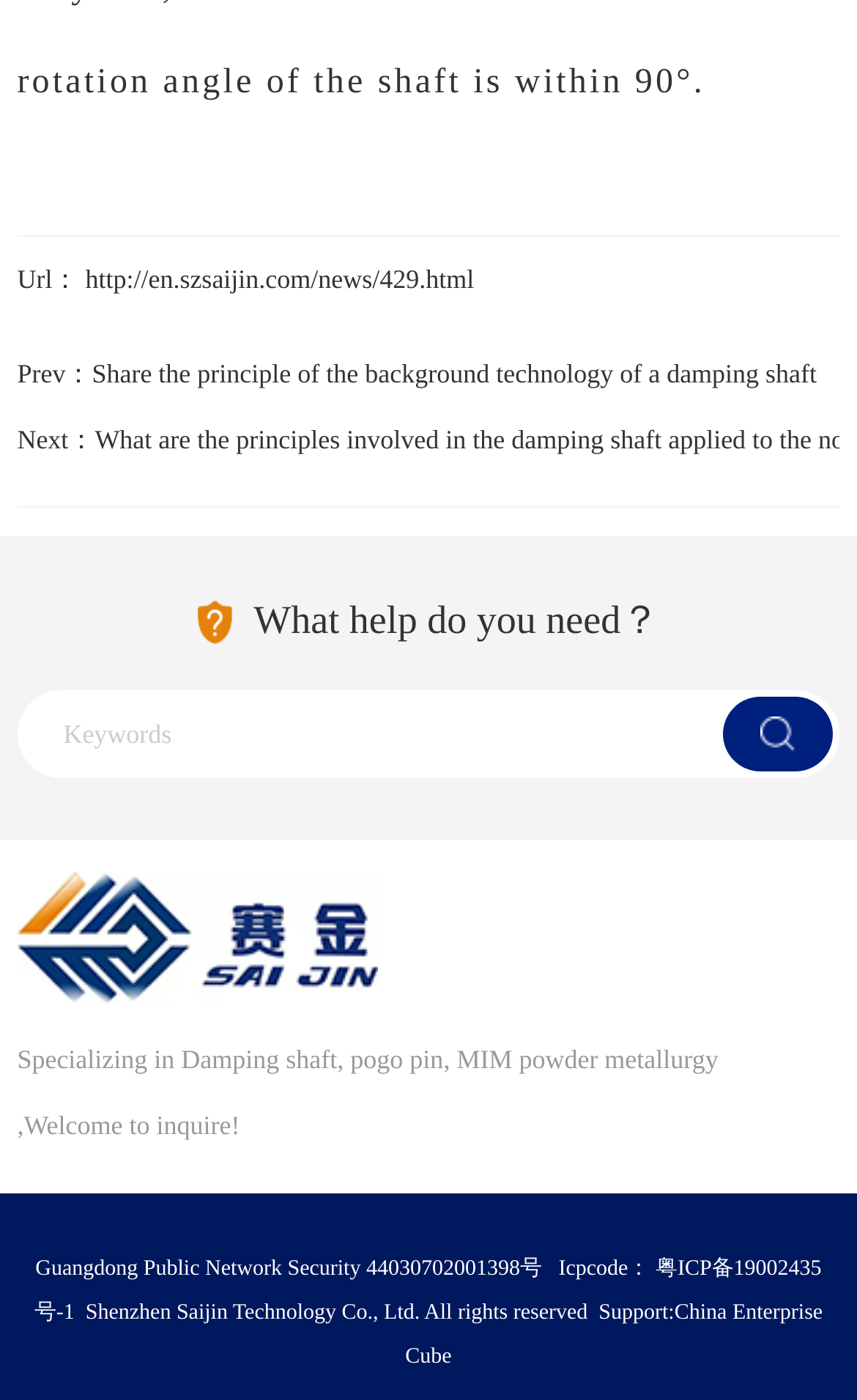What is the topic of the previous article?
Examine the image and provide an in-depth answer to the question.

The link labeled as 'Prev：' points to an article about the background technology of a damping shaft, suggesting that the previous article is related to this topic.